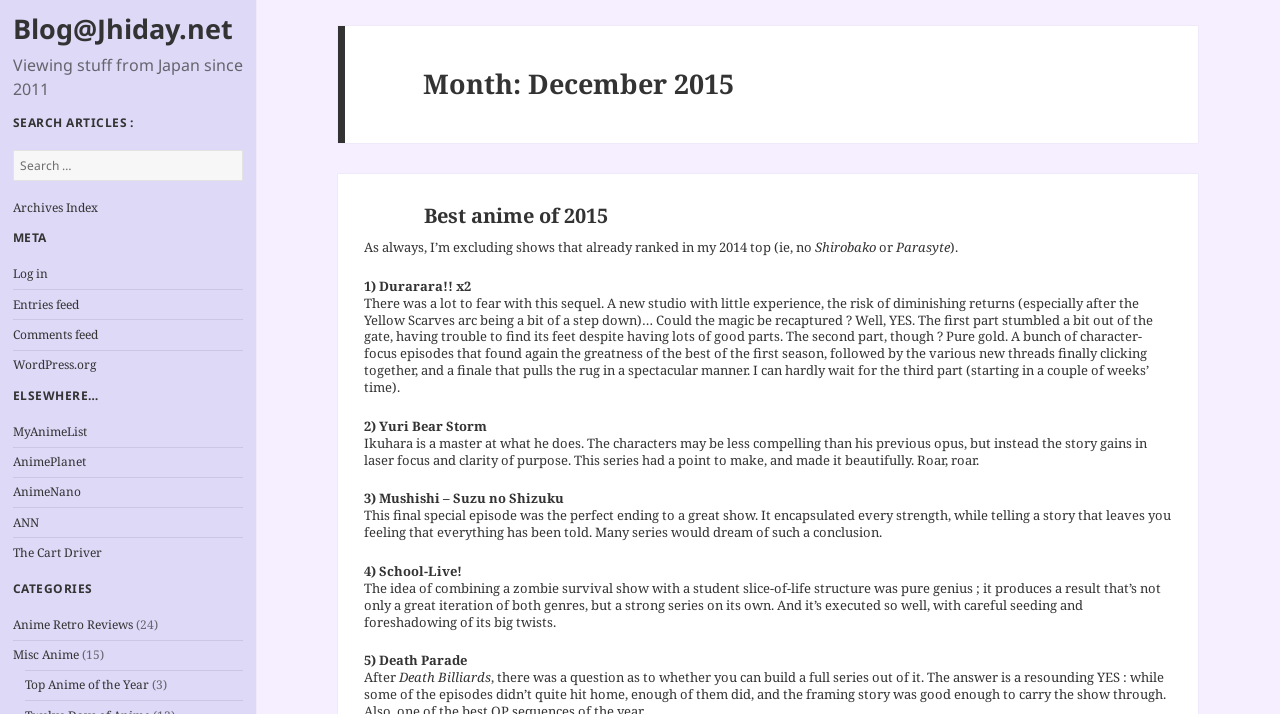What is the ranking of 'Durarara!! x2' in the best anime of 2015?
Please answer the question as detailed as possible based on the image.

In the article about the best anime of 2015, 'Durarara!! x2' is listed as the number 1 anime, indicated by the text '1) Durarara!! x2'.